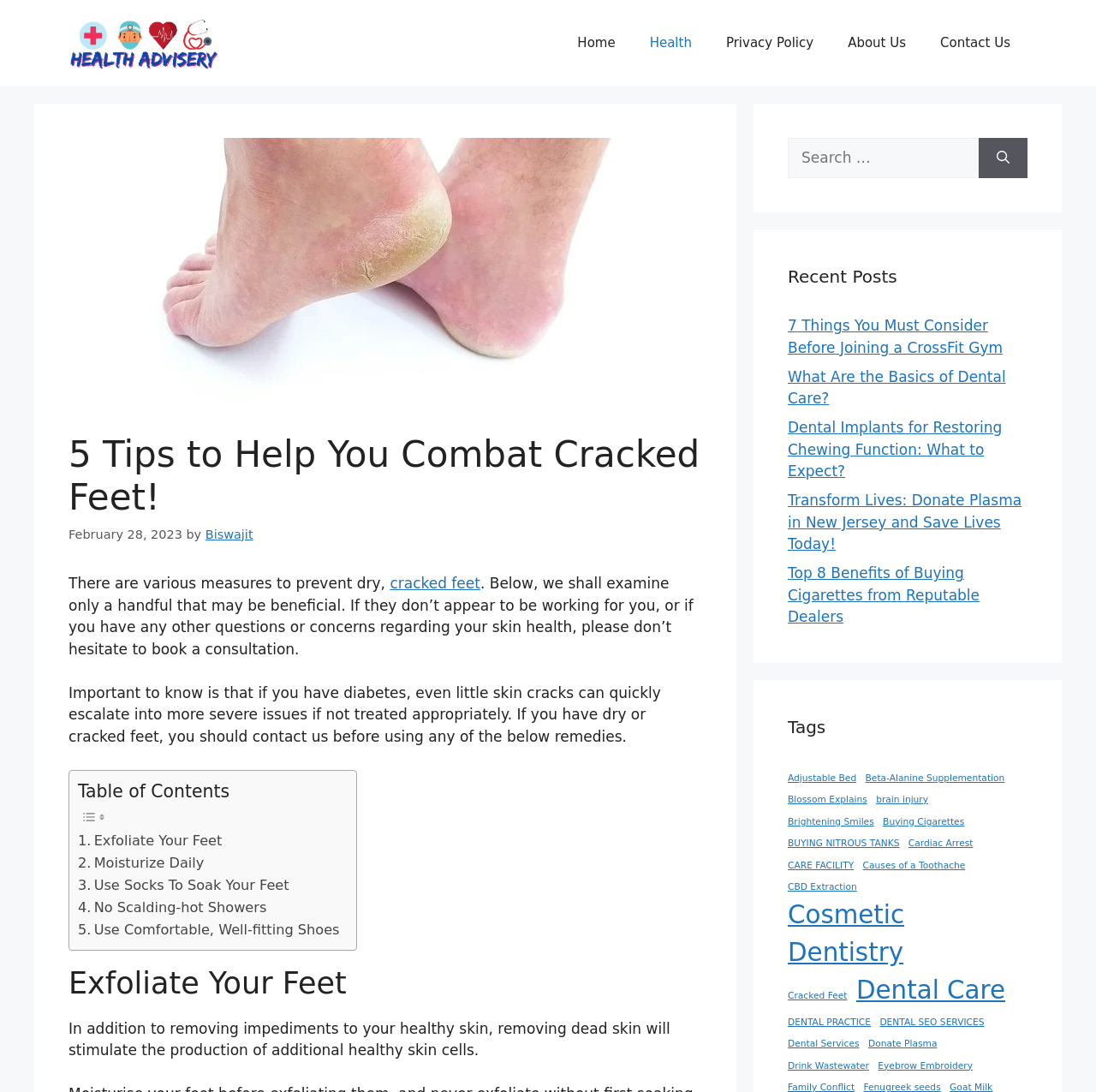Give an in-depth explanation of the webpage layout and content.

This webpage is about combating cracked feet, with a focus on providing tips and advice for prevention and treatment. At the top of the page, there is a banner with the site's logo and a navigation menu with links to the home page, health-related topics, privacy policy, about us, and contact us. Below the navigation menu, there is a large image related to cracked feet.

The main content of the page is divided into sections, starting with a heading that reads "5 Tips to Help You Combat Cracked Feet!" followed by a brief introduction to the topic. The introduction mentions that there are various measures to prevent dry, cracked feet and that the page will examine a handful of beneficial tips.

Below the introduction, there is a table of contents with links to five tips, including exfoliating your feet, moisturizing daily, using socks to soak your feet, avoiding scalding-hot showers, and wearing comfortable, well-fitting shoes.

The first tip, "Exfoliate Your Feet," is explained in detail, with a paragraph of text discussing the importance of removing dead skin to stimulate the production of healthy skin cells.

On the right side of the page, there is a search box with a button to search for specific topics. Below the search box, there is a section titled "Recent Posts" with links to several articles on various health-related topics, including CrossFit gyms, dental care, and plasma donation.

Further down the page, there is a section titled "Tags" with links to various topics, including adjustable beds, beta-alanine supplementation, brain injury, and more.